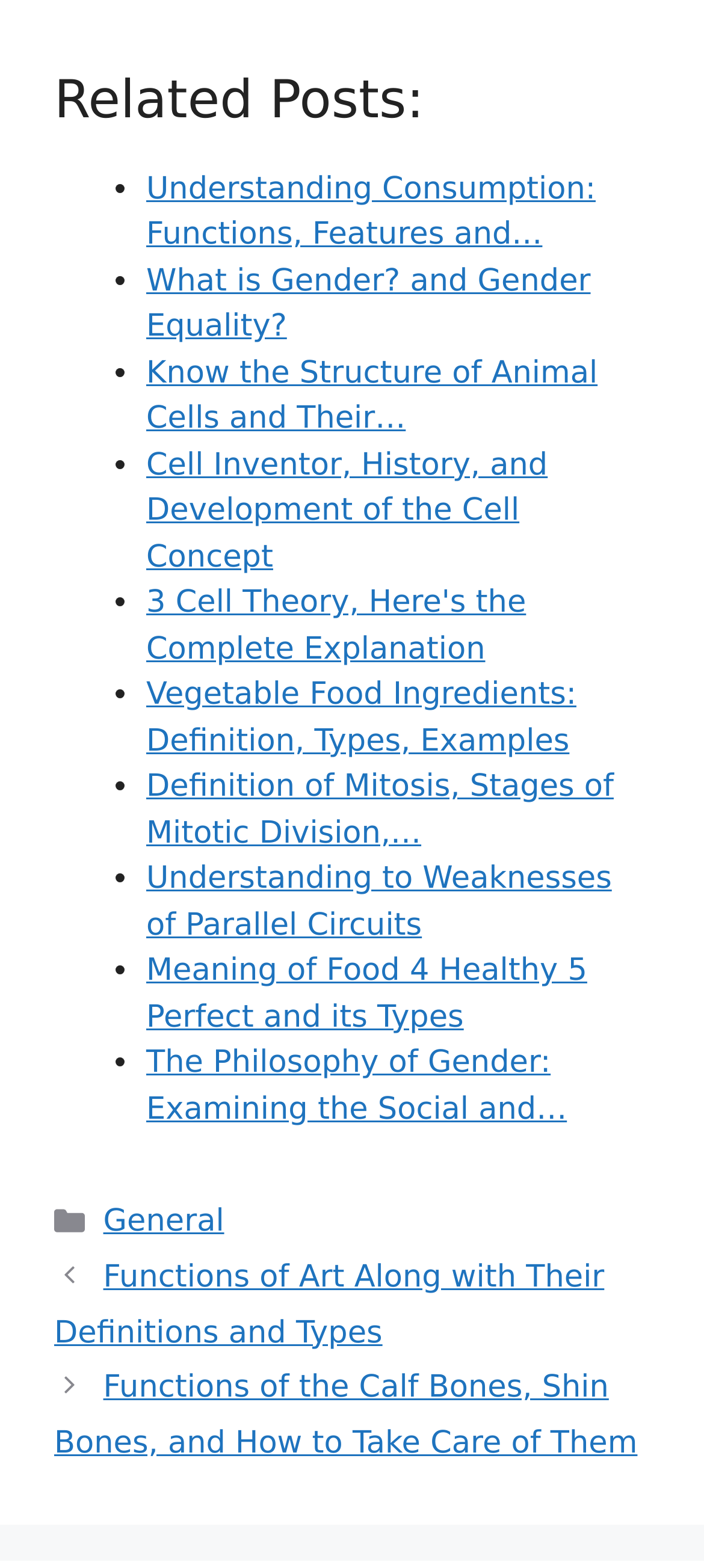Identify the bounding box coordinates of the region that needs to be clicked to carry out this instruction: "Toggle the mobile menu". Provide these coordinates as four float numbers ranging from 0 to 1, i.e., [left, top, right, bottom].

None